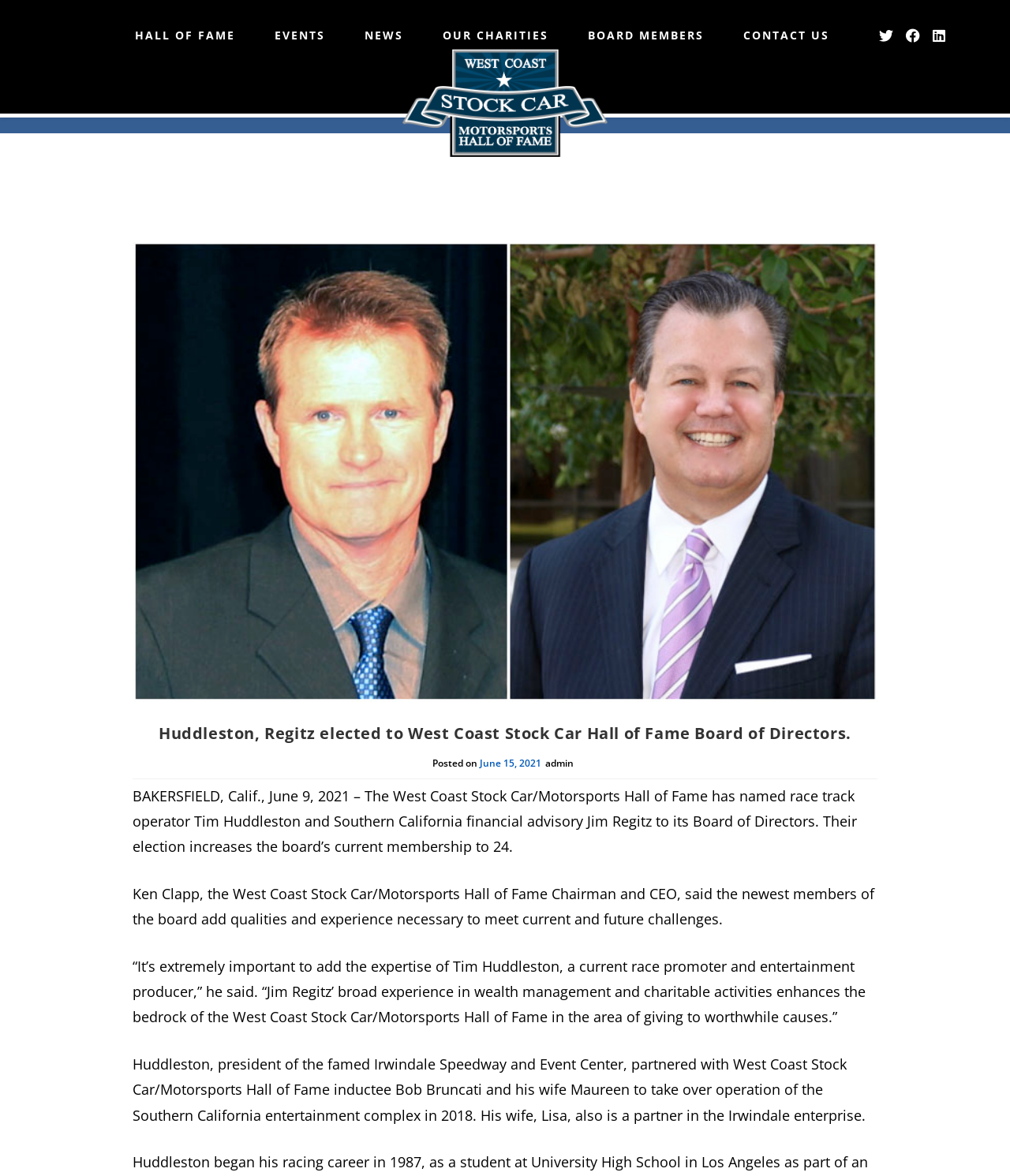Pinpoint the bounding box coordinates of the clickable area needed to execute the instruction: "View BOARD MEMBERS". The coordinates should be specified as four float numbers between 0 and 1, i.e., [left, top, right, bottom].

[0.562, 0.017, 0.716, 0.044]